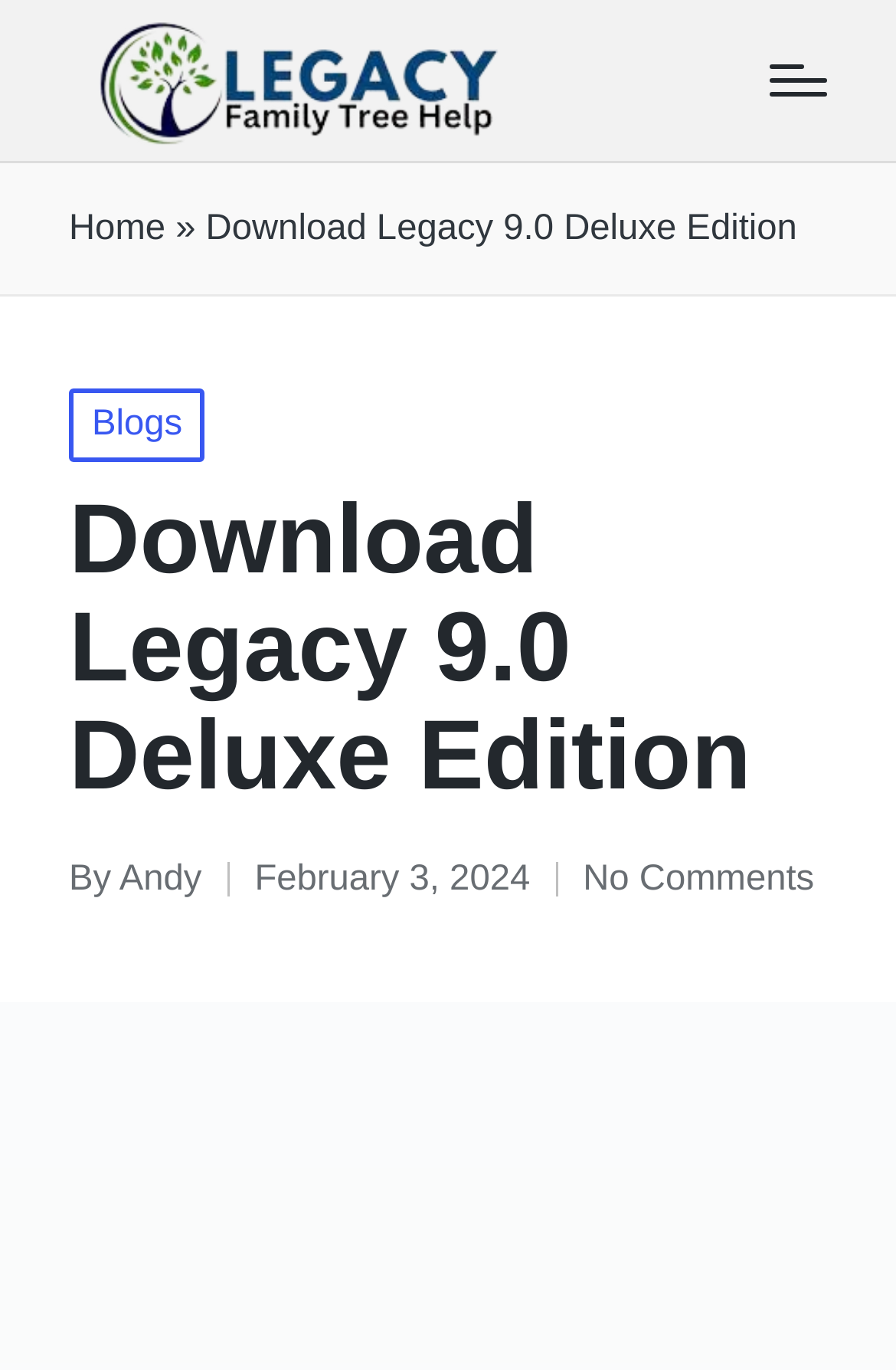Give a one-word or short phrase answer to this question: 
What is the position of the 'Menu' button?

Top right